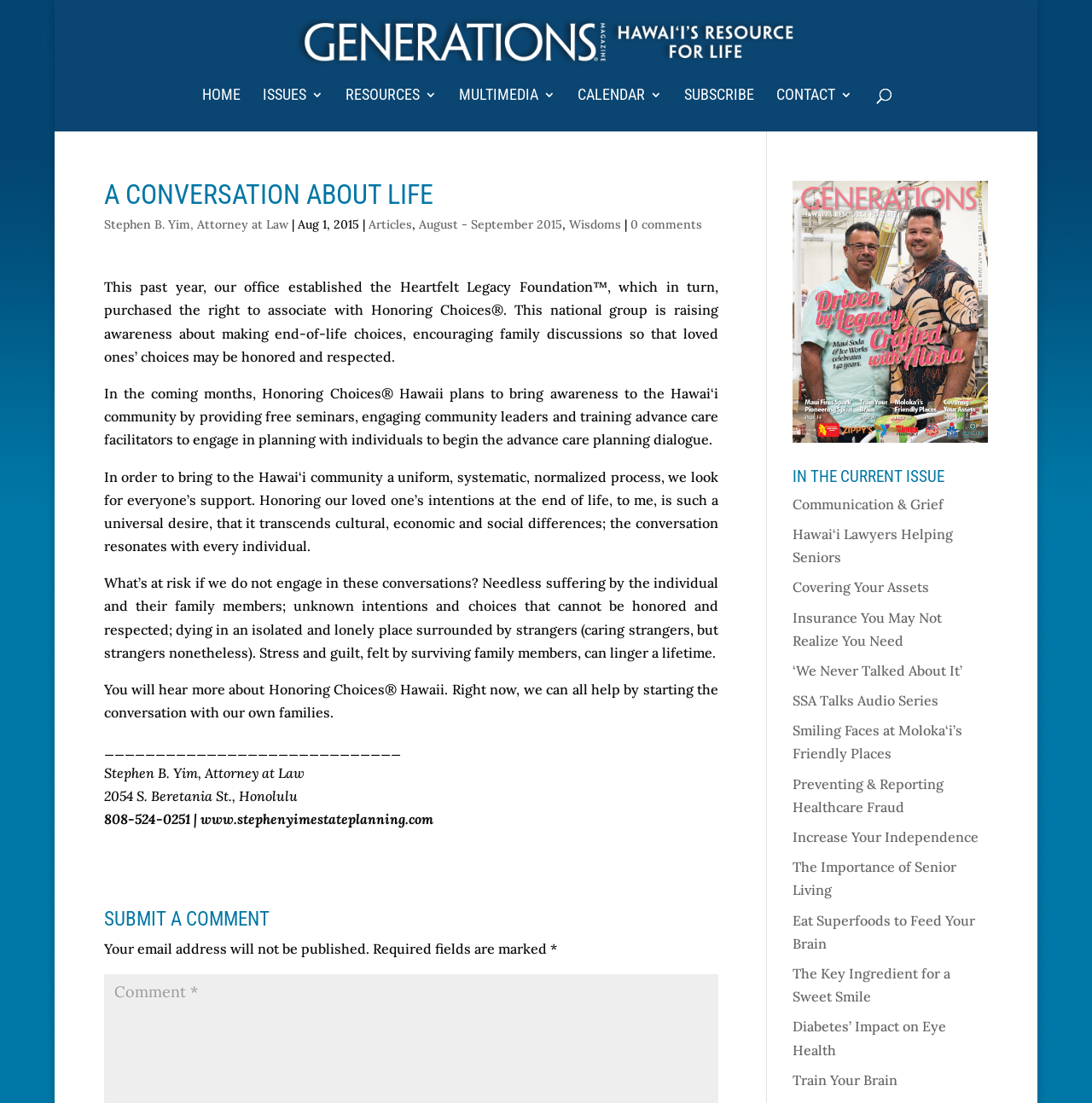What is the purpose of Honoring Choices Hawaii?
Examine the webpage screenshot and provide an in-depth answer to the question.

I found the answer by reading the text on the webpage, which mentions that Honoring Choices Hawaii is a national group that is raising awareness about making end-of-life choices. This suggests that the purpose of Honoring Choices Hawaii is to raise awareness about end-of-life choices.